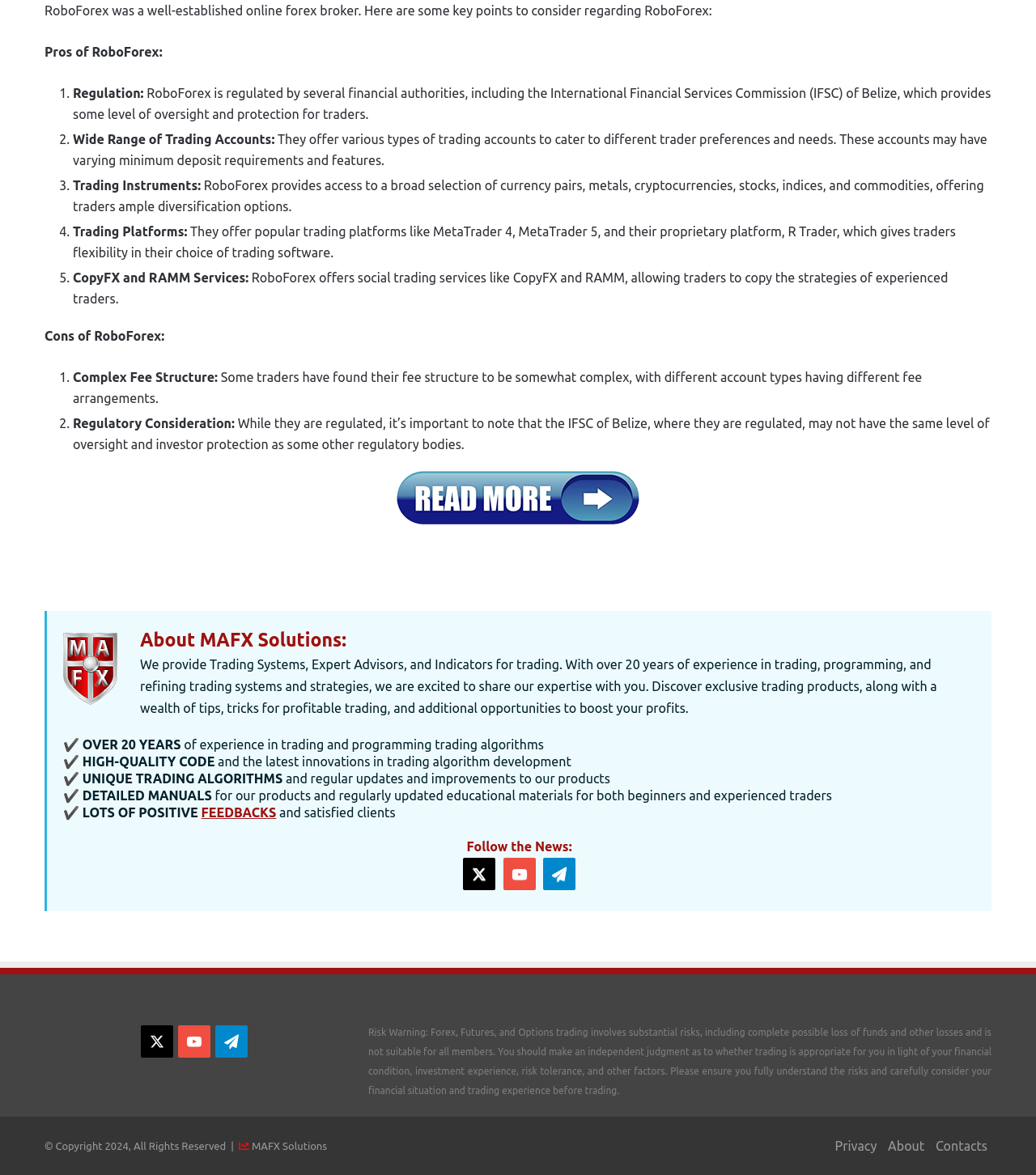Please identify the bounding box coordinates of the clickable region that I should interact with to perform the following instruction: "Go to the 'Privacy' page". The coordinates should be expressed as four float numbers between 0 and 1, i.e., [left, top, right, bottom].

[0.806, 0.969, 0.846, 0.982]